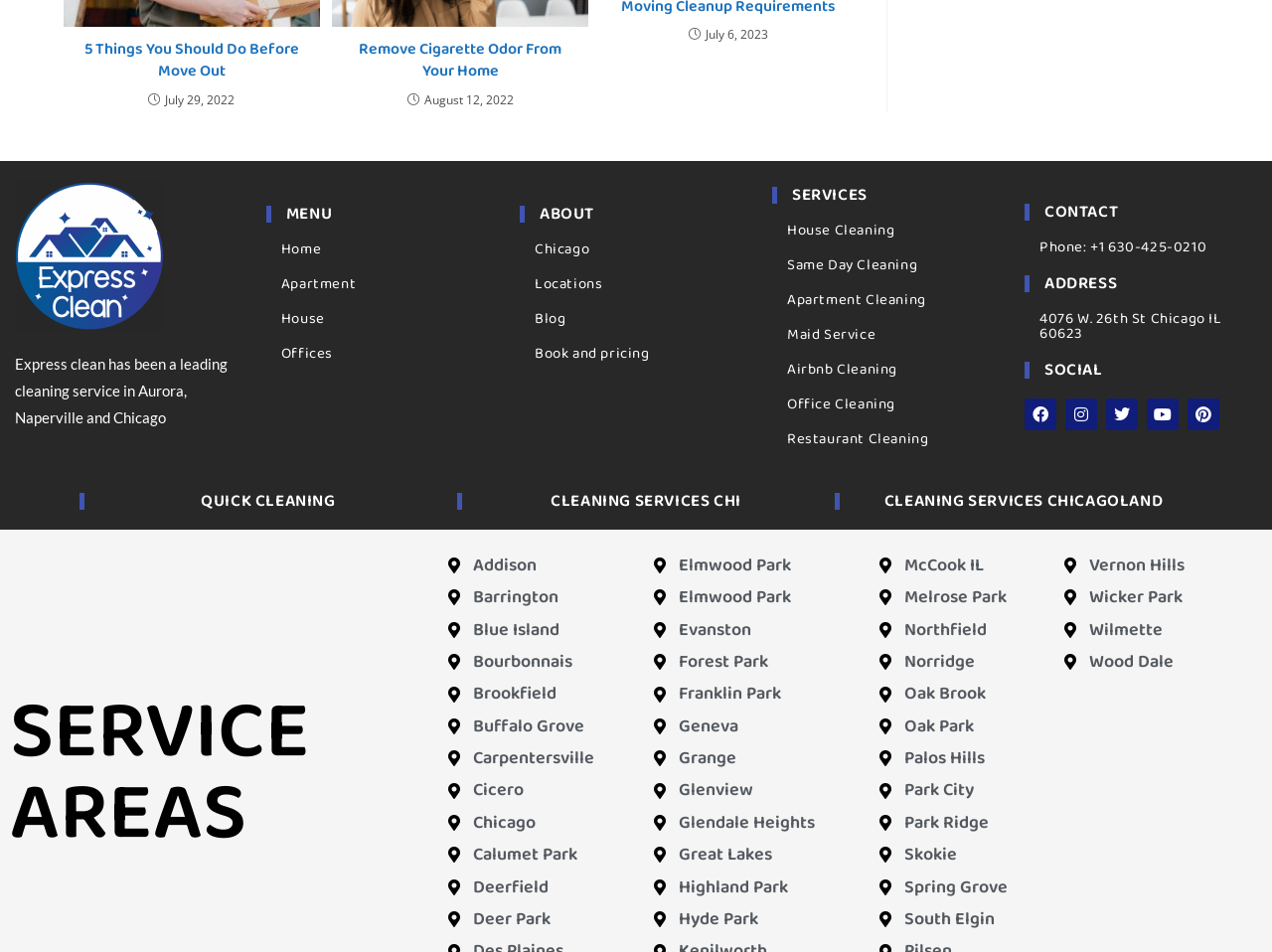What services does the company provide?
Please provide a comprehensive answer based on the details in the screenshot.

I found a list of services provided by the company, including 'House Cleaning', 'Same Day Cleaning', 'Apartment Cleaning', 'Maid Service', 'Airbnb Cleaning', and 'Office Cleaning', which are listed under the 'SERVICES' heading.